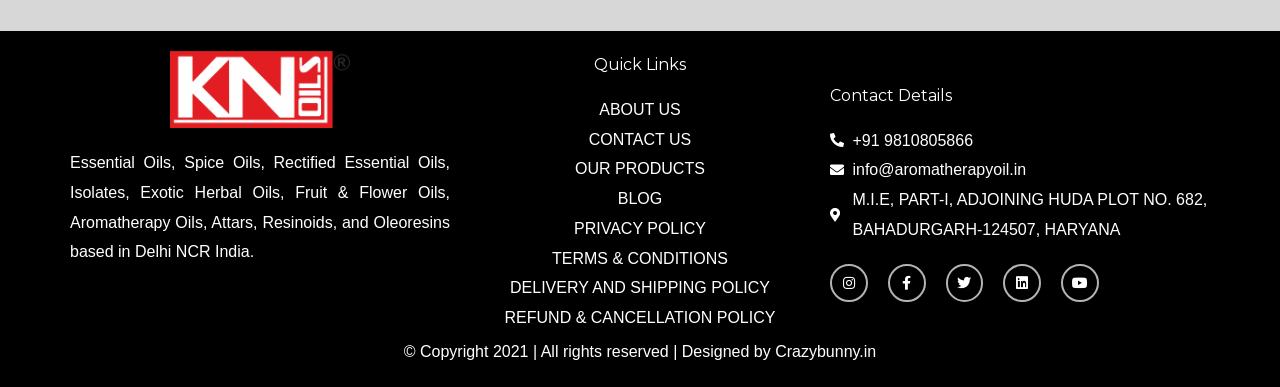What is the phone number for contact?
Based on the image, answer the question with as much detail as possible.

The phone number can be found under the 'Contact Details' section, which is located at the bottom left corner of the webpage.